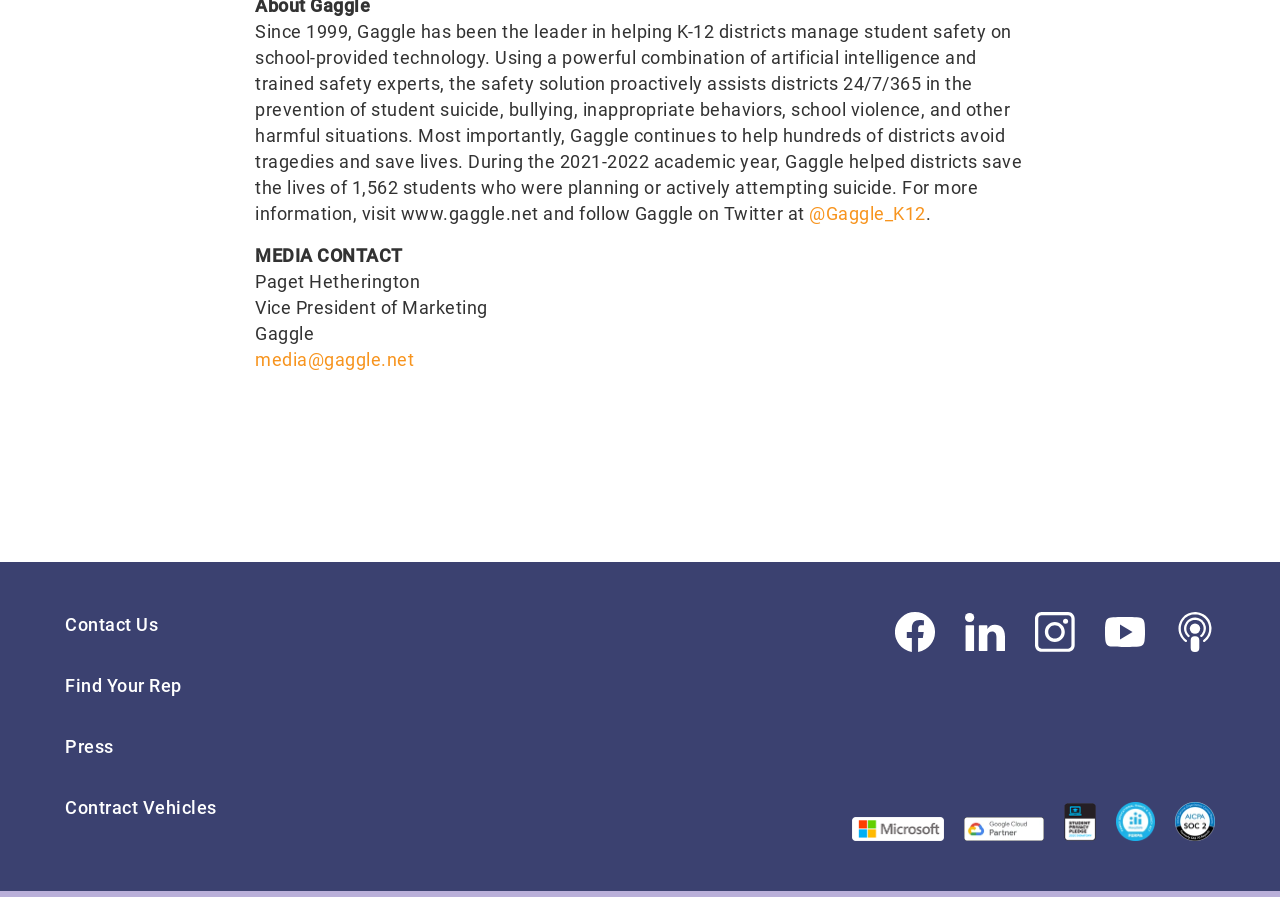Determine the bounding box coordinates for the UI element described. Format the coordinates as (top-left x, top-left y, bottom-right x, bottom-right y) and ensure all values are between 0 and 1. Element description: alt="Student Privacy Pledge"

[0.831, 0.911, 0.856, 0.935]